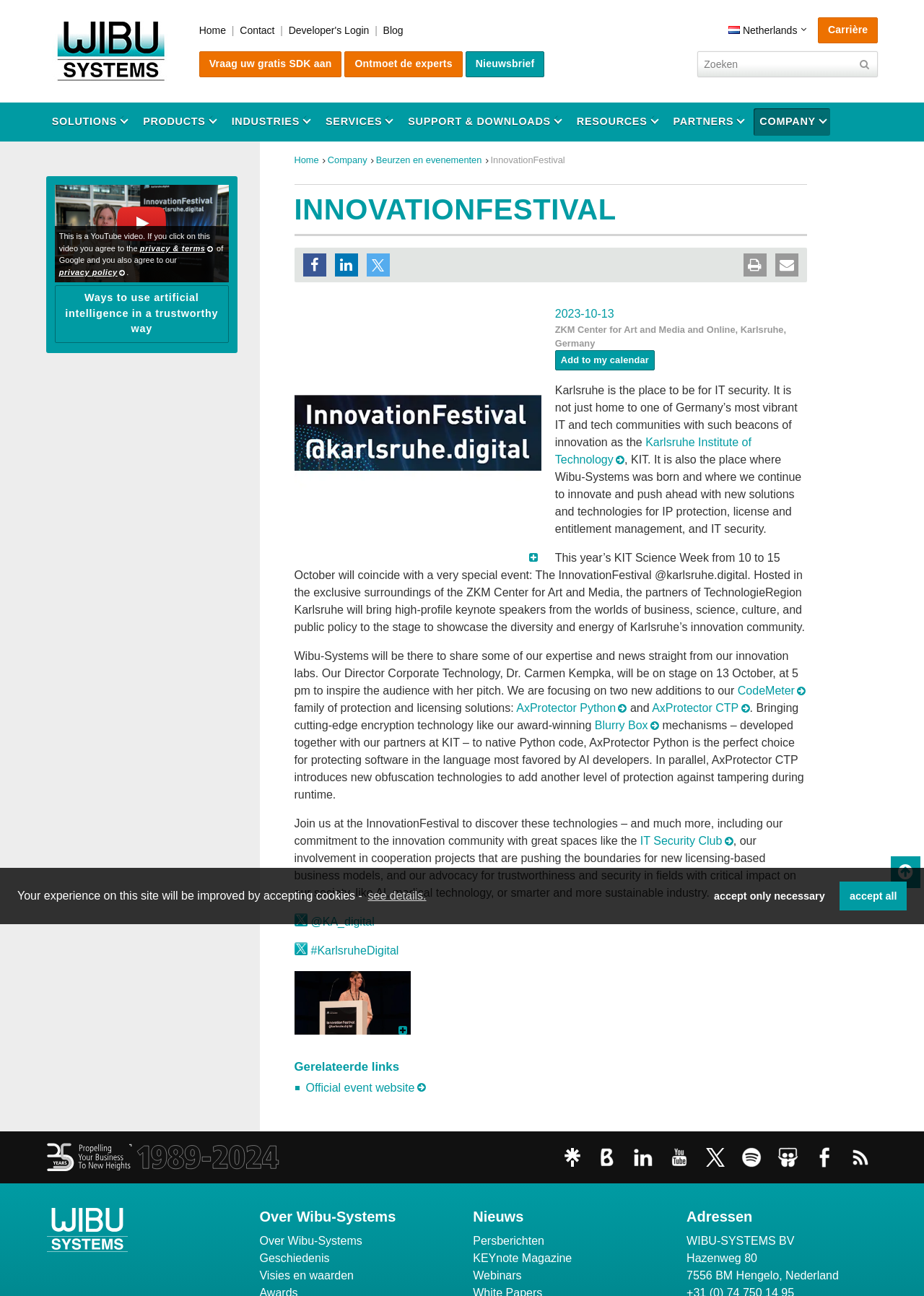Can you specify the bounding box coordinates of the area that needs to be clicked to fulfill the following instruction: "Search for something"?

[0.755, 0.039, 0.95, 0.059]